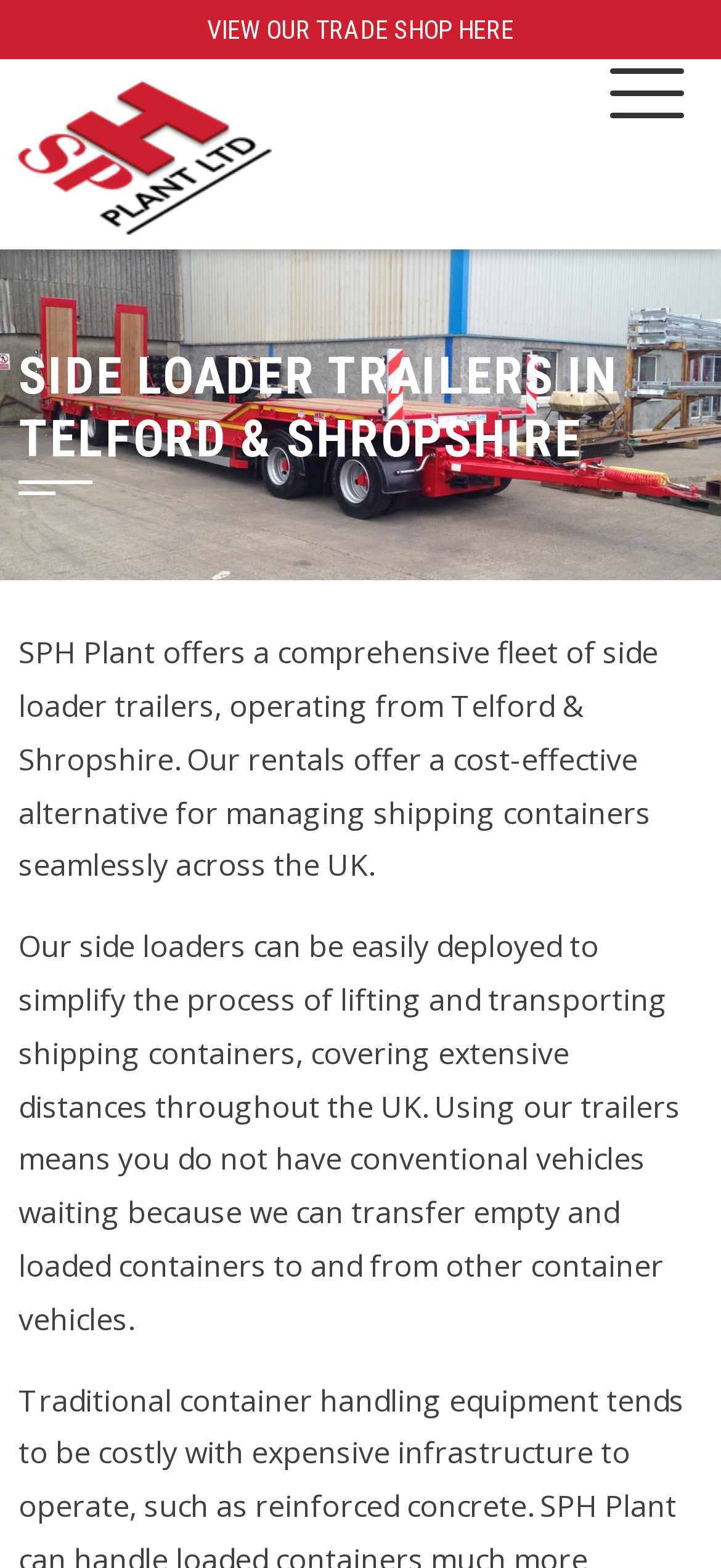Where are the side loader trailers operating from?
Please give a detailed and thorough answer to the question, covering all relevant points.

The location is mentioned in the heading 'SIDE LOADER TRAILERS IN TELFORD & SHROPSHIRE' and also in the static text 'operating from Telford & Shropshire'.